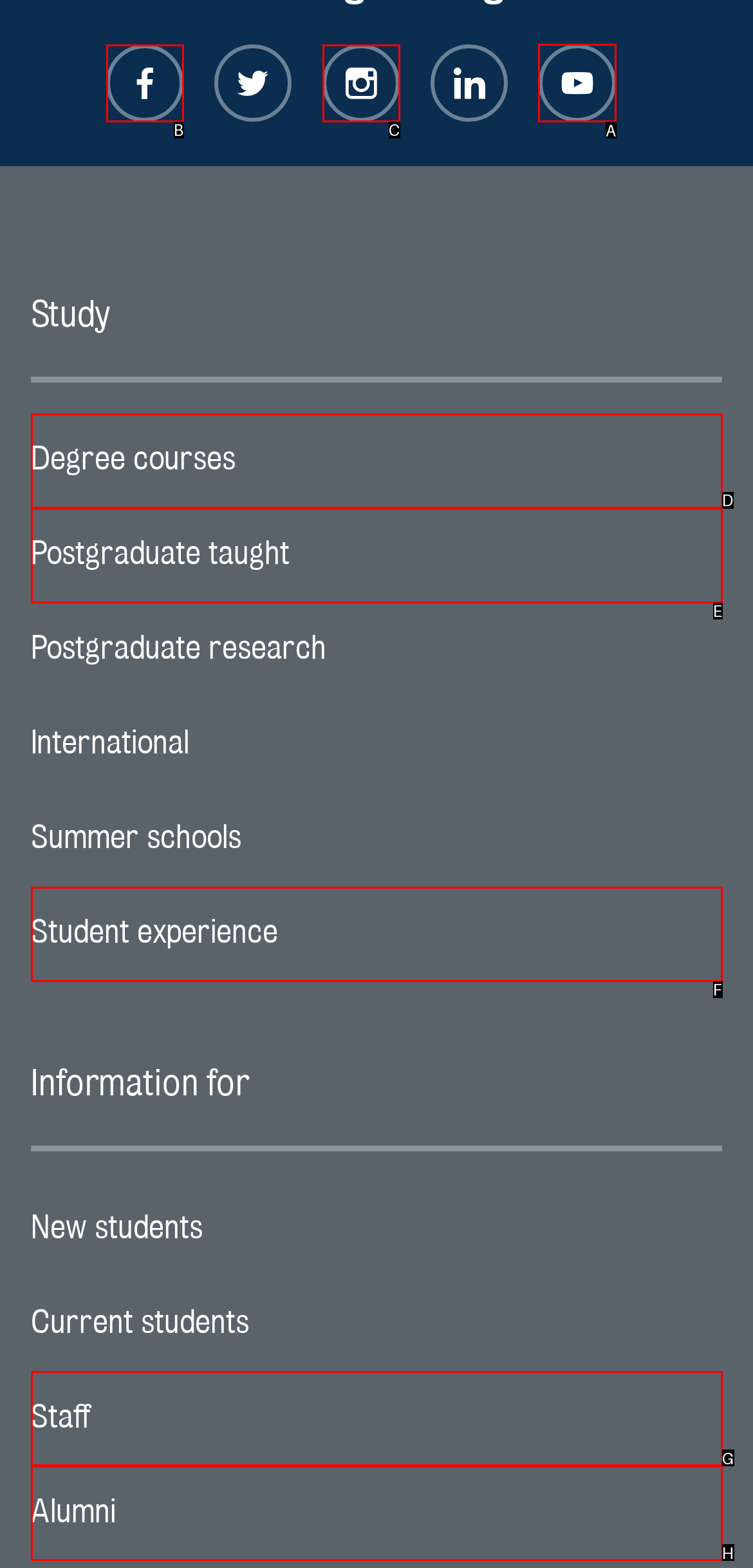Pick the option that should be clicked to perform the following task: Visit King’s College London on YouTube
Answer with the letter of the selected option from the available choices.

A